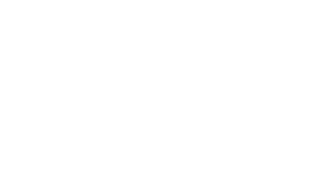Answer the question using only a single word or phrase: 
What is the tone of the game?

Fun and playful